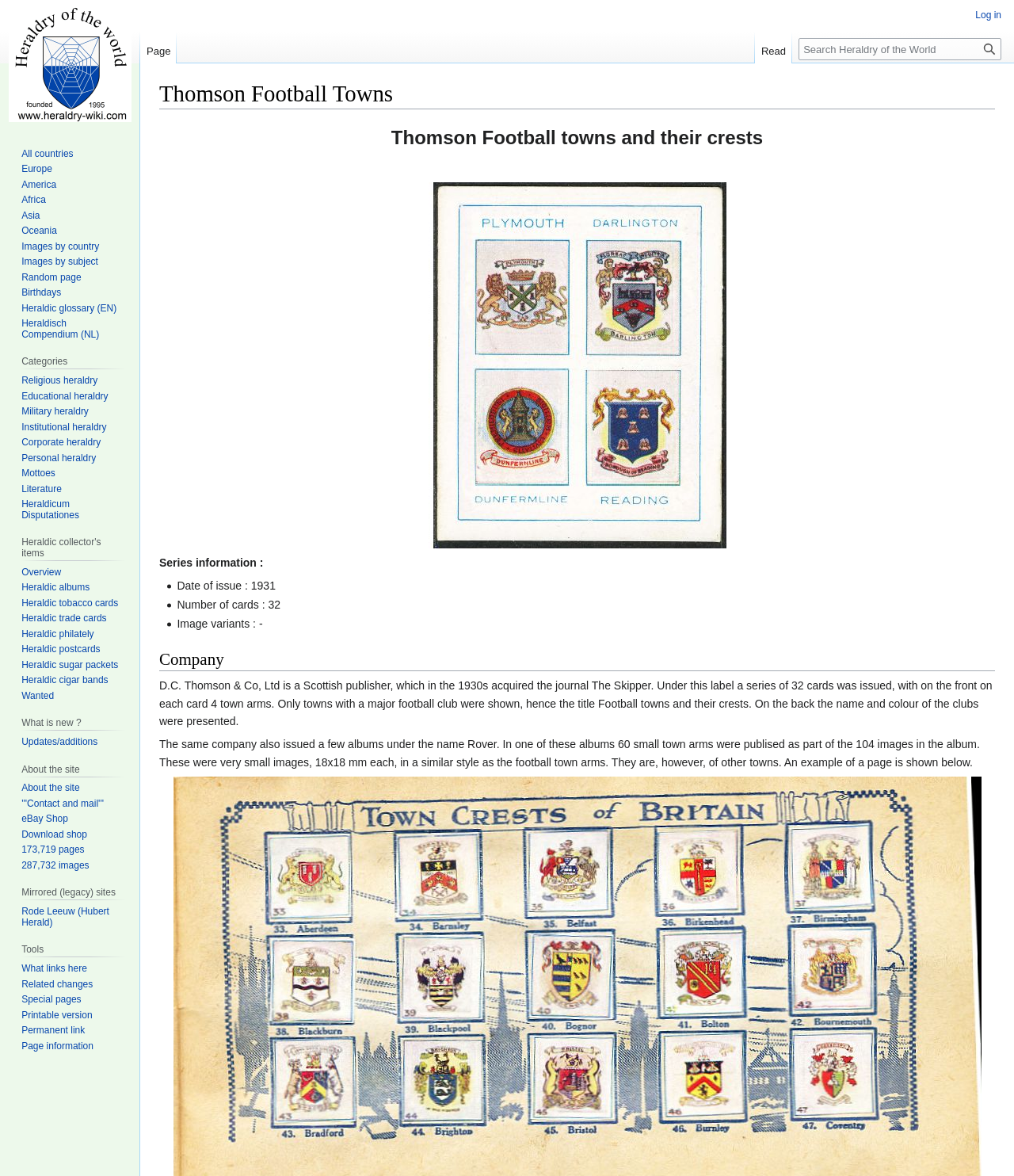Highlight the bounding box coordinates of the region I should click on to meet the following instruction: "Visit the main page".

[0.006, 0.0, 0.131, 0.108]